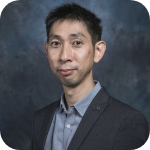What is the color of Mr. Peace WONG's blazer?
Look at the screenshot and respond with a single word or phrase.

Dark